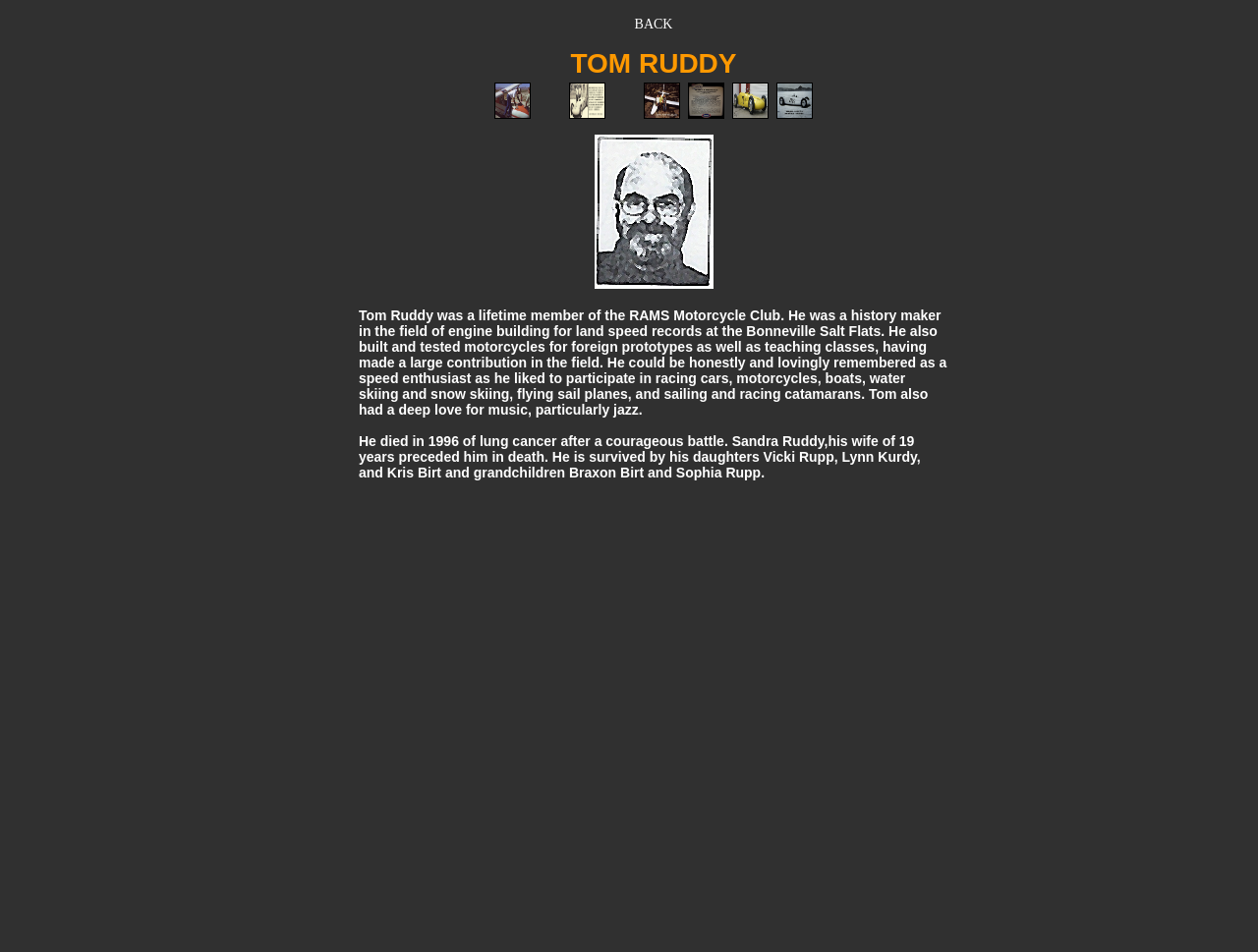Find the bounding box coordinates of the clickable area that will achieve the following instruction: "view Tom Ruddy's biography".

[0.285, 0.323, 0.754, 0.438]